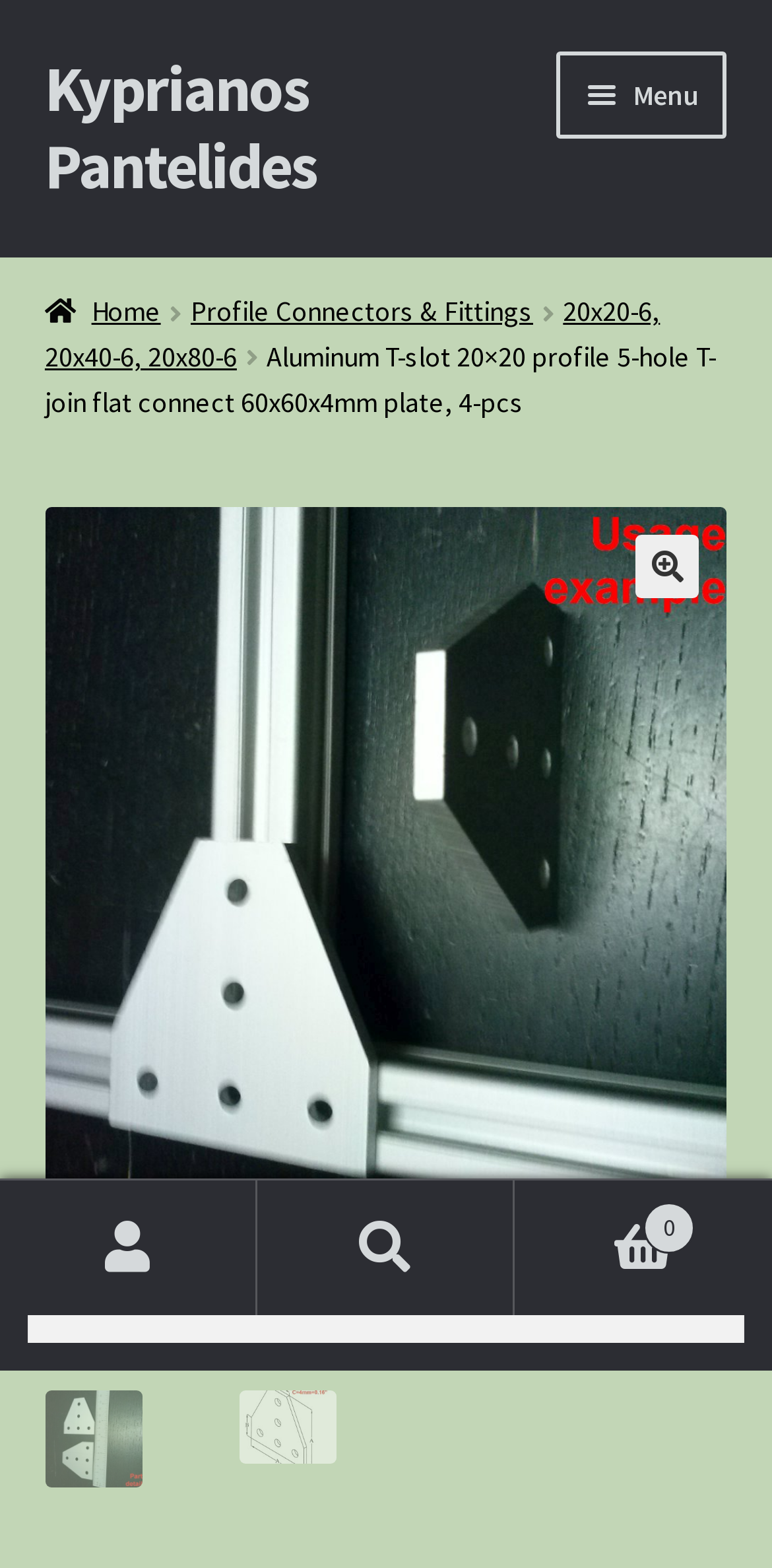What is the purpose of the search box?
From the details in the image, provide a complete and detailed answer to the question.

I found the answer by looking at the search box element which has a label 'Search for:' and a button with the text 'Search', indicating that it is used to search for products on the website.